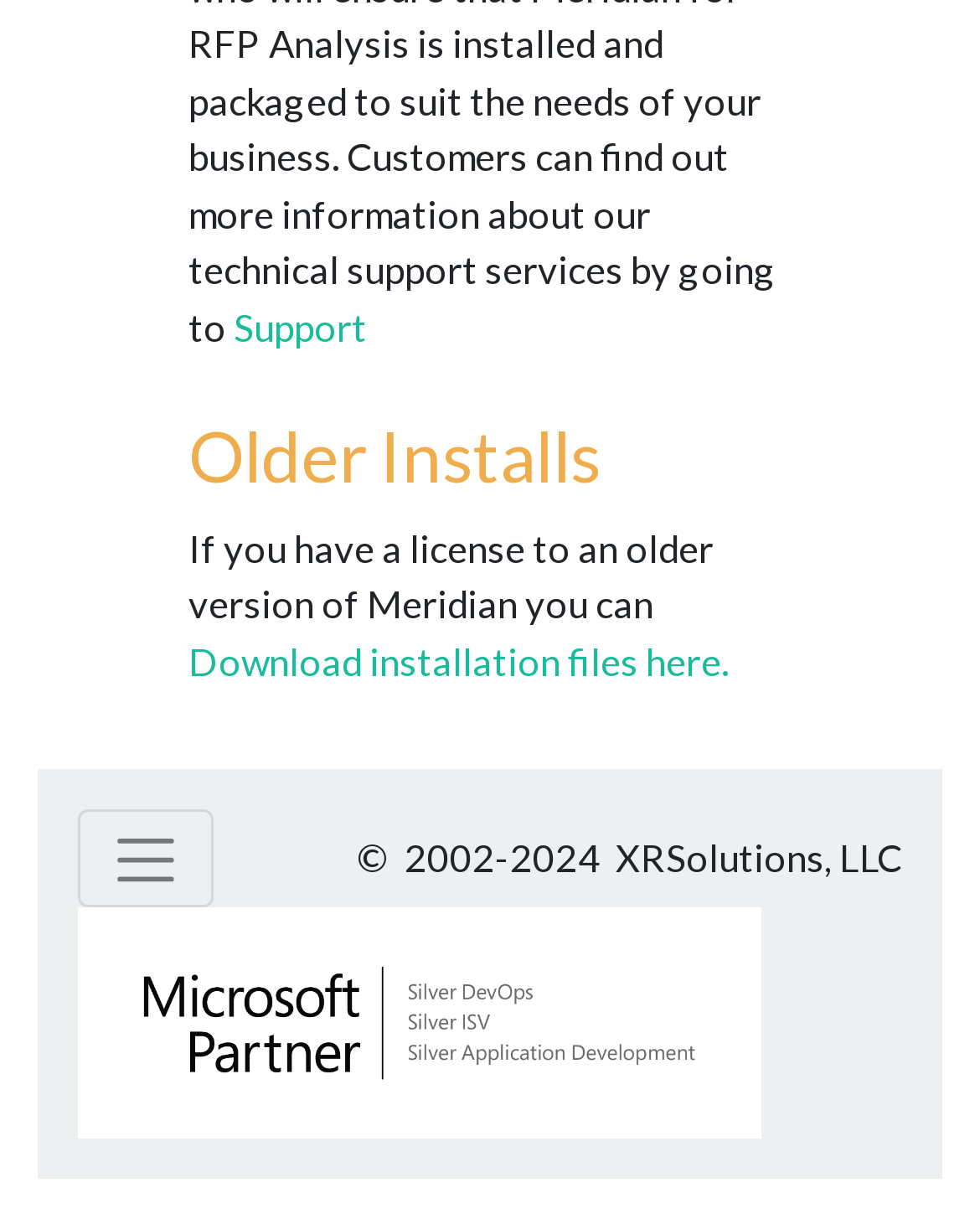Given the element description: "Support", predict the bounding box coordinates of the UI element it refers to, using four float numbers between 0 and 1, i.e., [left, top, right, bottom].

[0.238, 0.247, 0.374, 0.284]